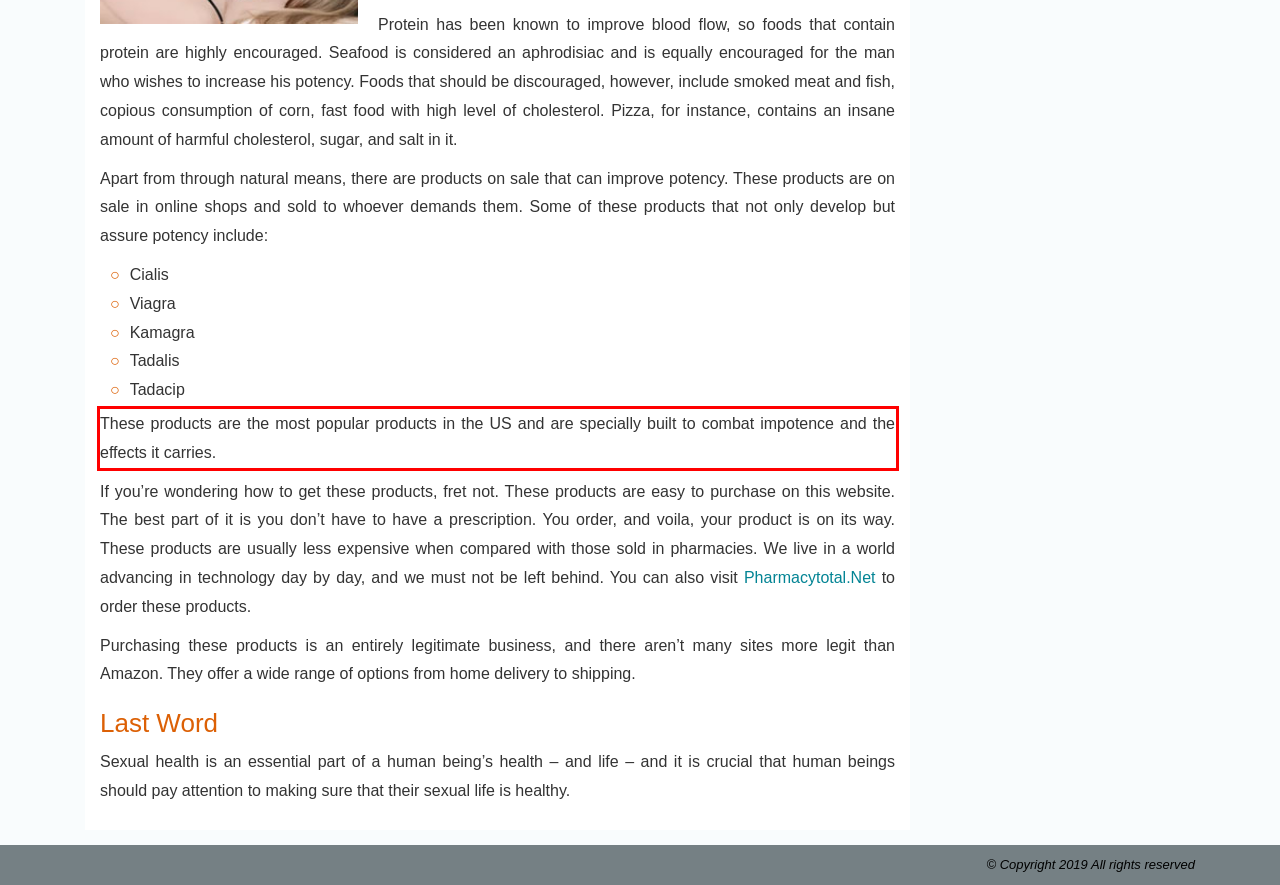Given a screenshot of a webpage with a red bounding box, extract the text content from the UI element inside the red bounding box.

These products are the most popular products in the US and are specially built to combat impotence and the effects it carries.